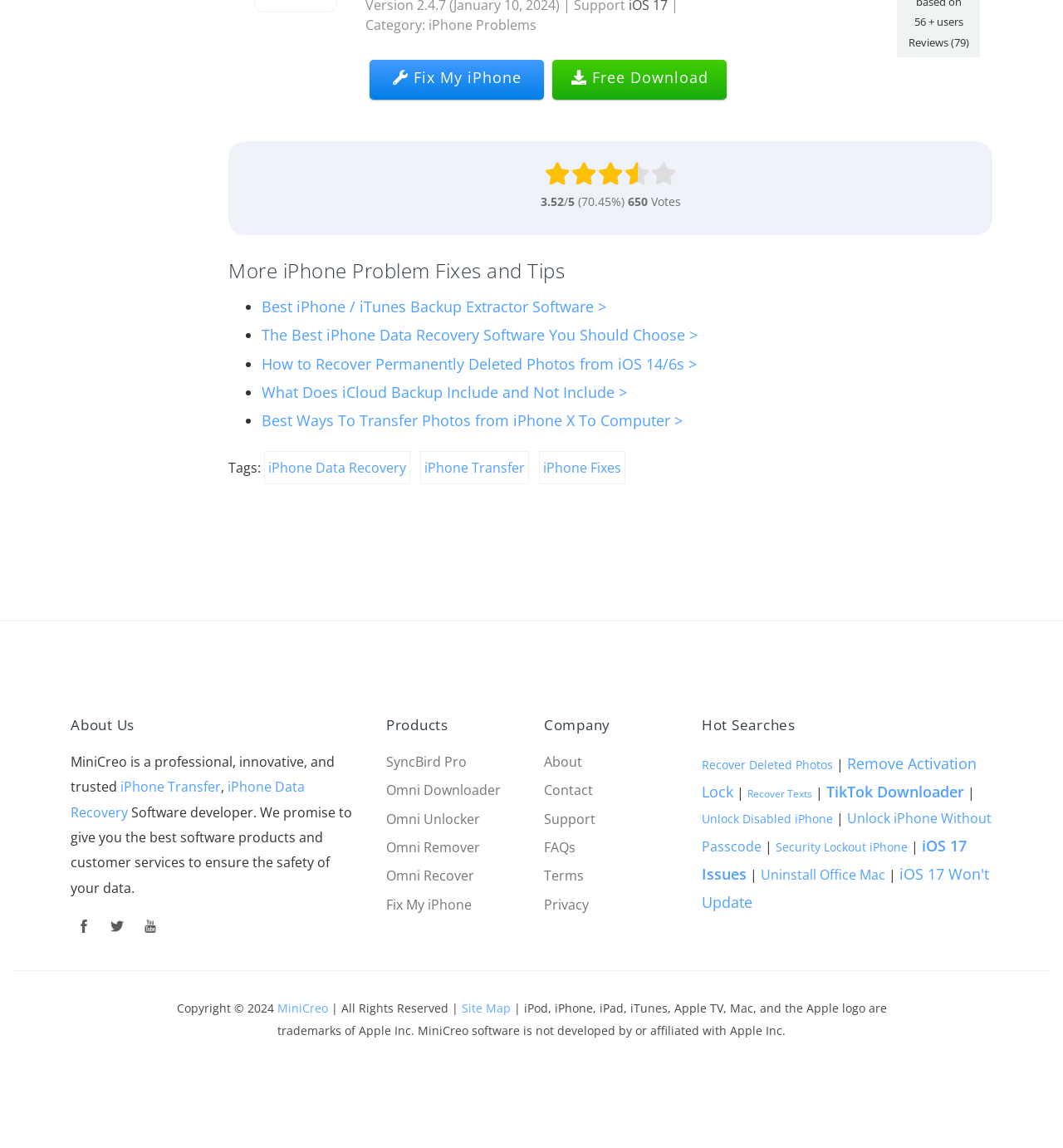Find and provide the bounding box coordinates for the UI element described here: "Unlock iPhone Without Passcode". The coordinates should be given as four float numbers between 0 and 1: [left, top, right, bottom].

[0.66, 0.705, 0.933, 0.745]